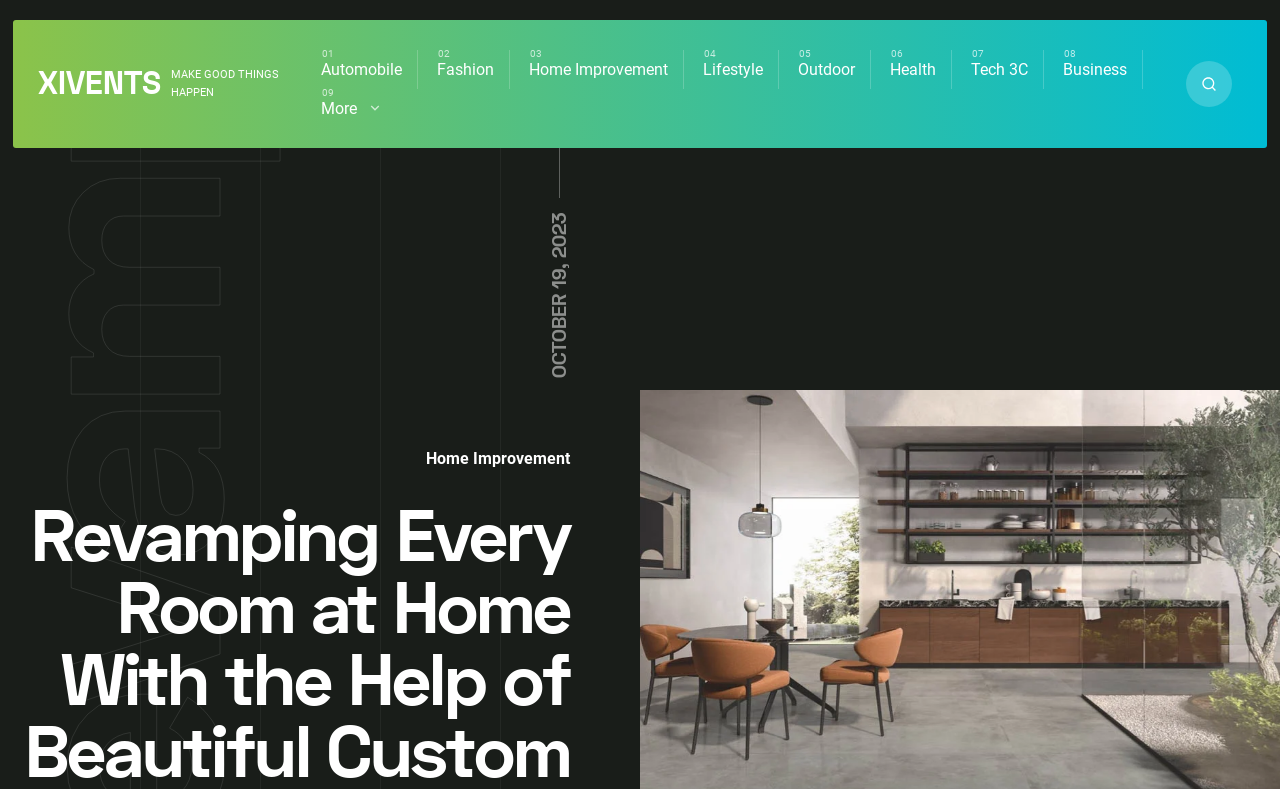Locate the bounding box coordinates of the area where you should click to accomplish the instruction: "search website".

[0.927, 0.078, 0.963, 0.136]